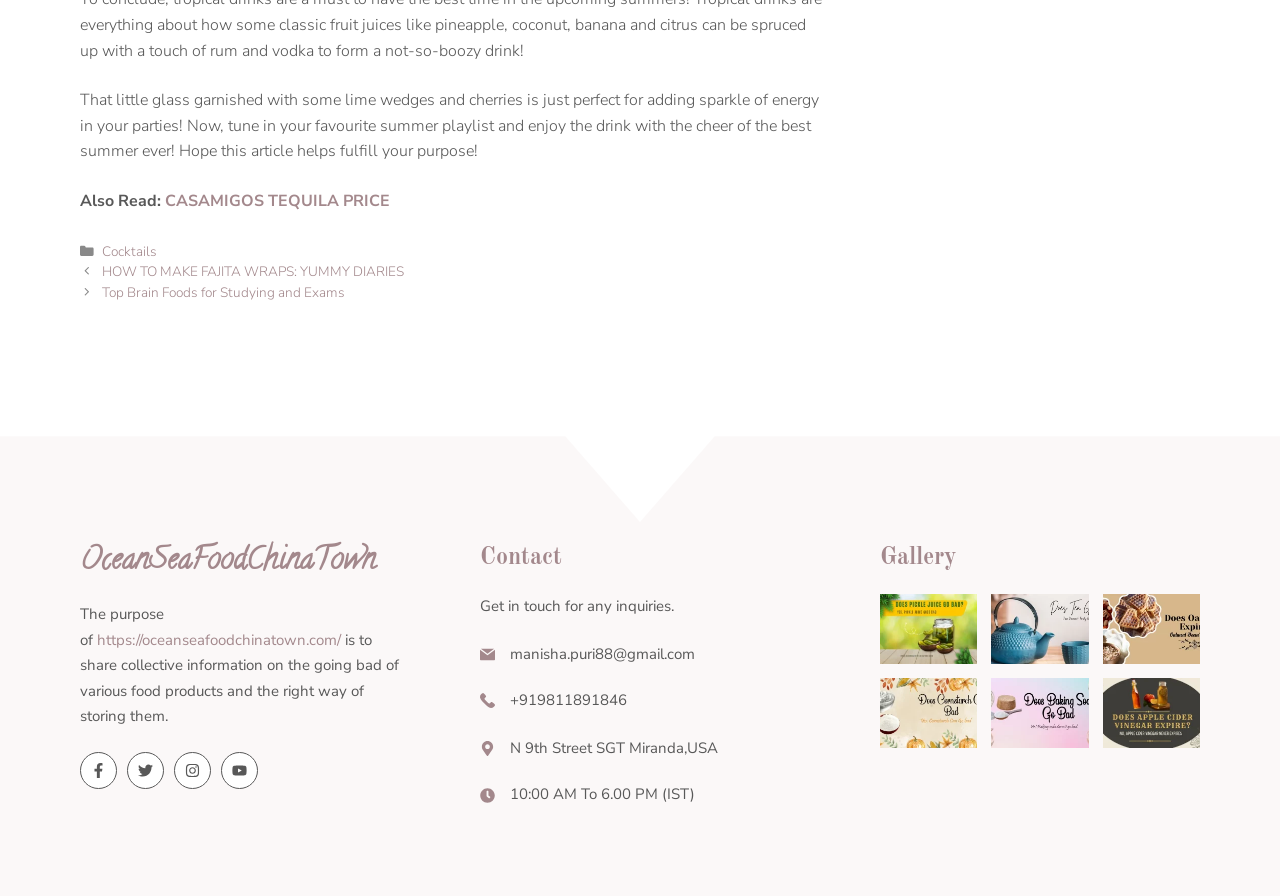Respond to the question below with a single word or phrase: What is the category of the post 'HOW TO MAKE FAJITA WRAPS: YUMMY DIARIES'?

Cocktails